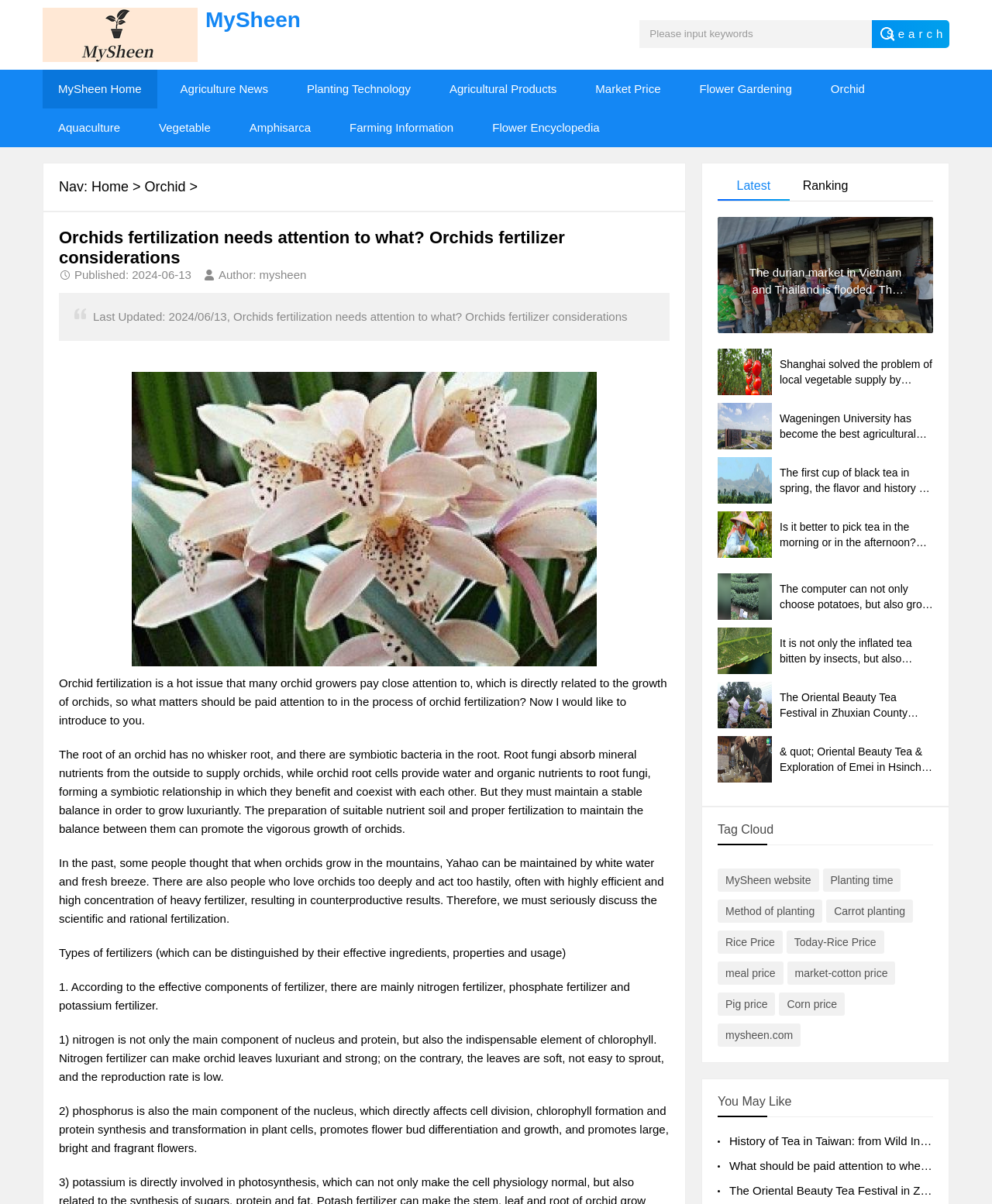Please reply with a single word or brief phrase to the question: 
What is the name of the website?

MySheen